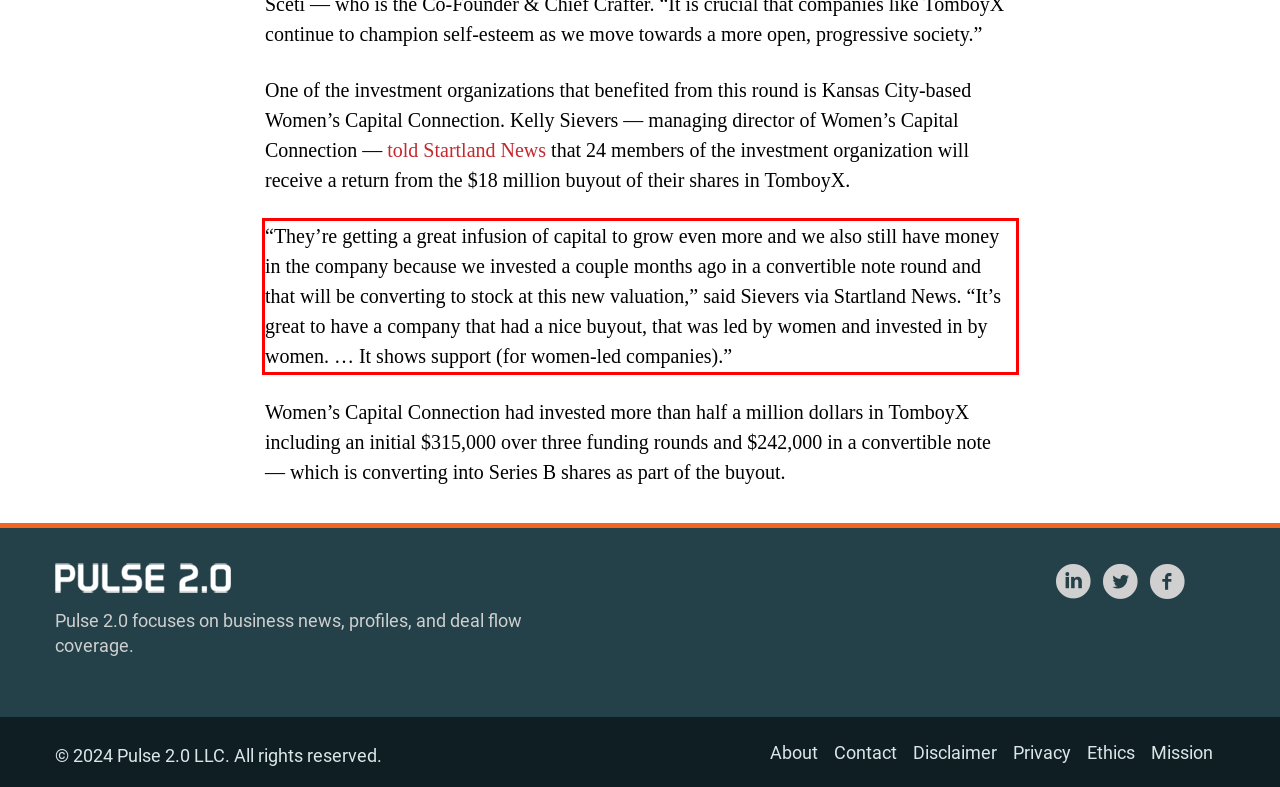Please identify the text within the red rectangular bounding box in the provided webpage screenshot.

“They’re getting a great infusion of capital to grow even more and we also still have money in the company because we invested a couple months ago in a convertible note round and that will be converting to stock at this new valuation,” said Sievers via Startland News. “It’s great to have a company that had a nice buyout, that was led by women and invested in by women. … It shows support (for women-led companies).”